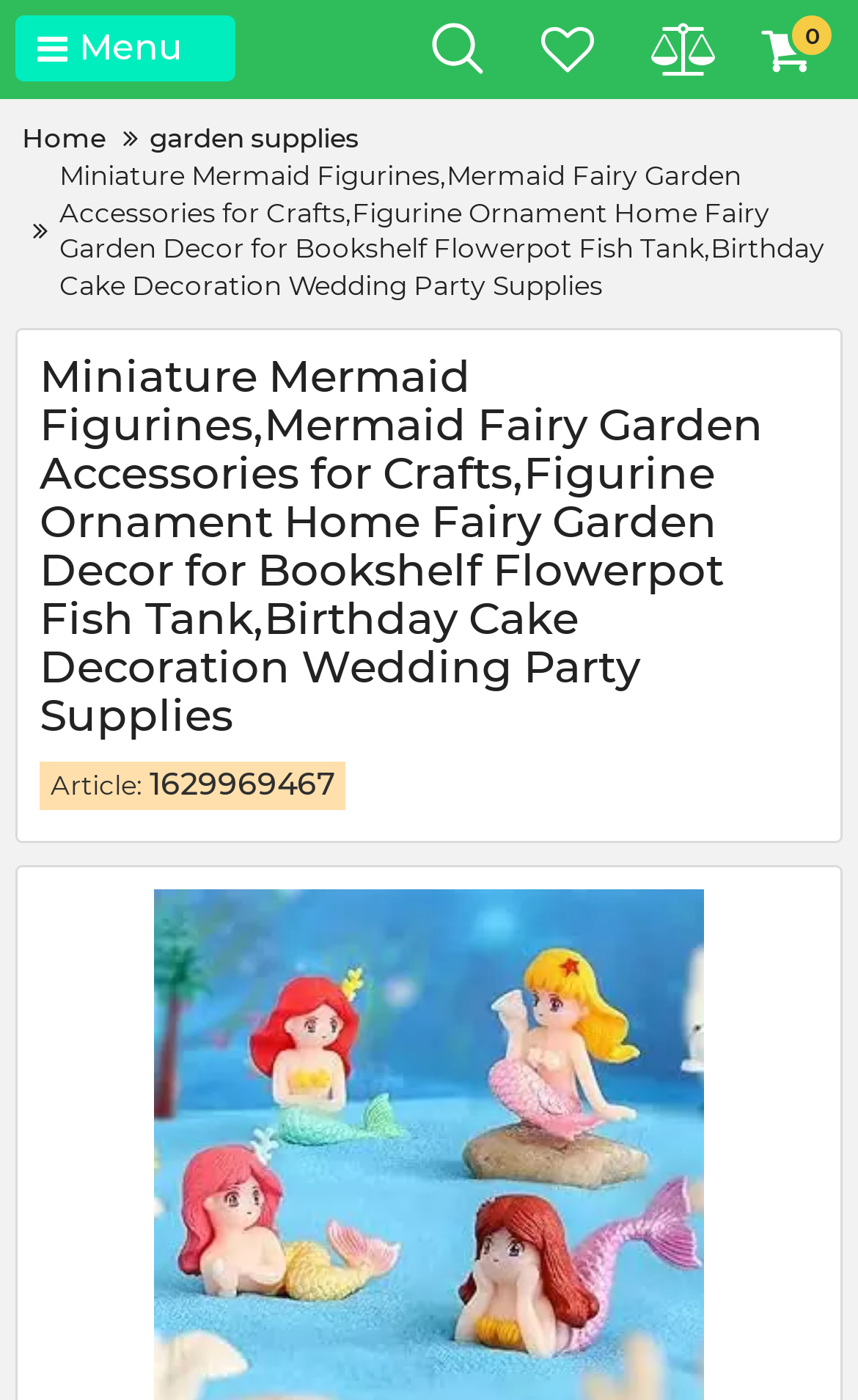What is the article number of the product?
Based on the screenshot, provide a one-word or short-phrase response.

1629969467